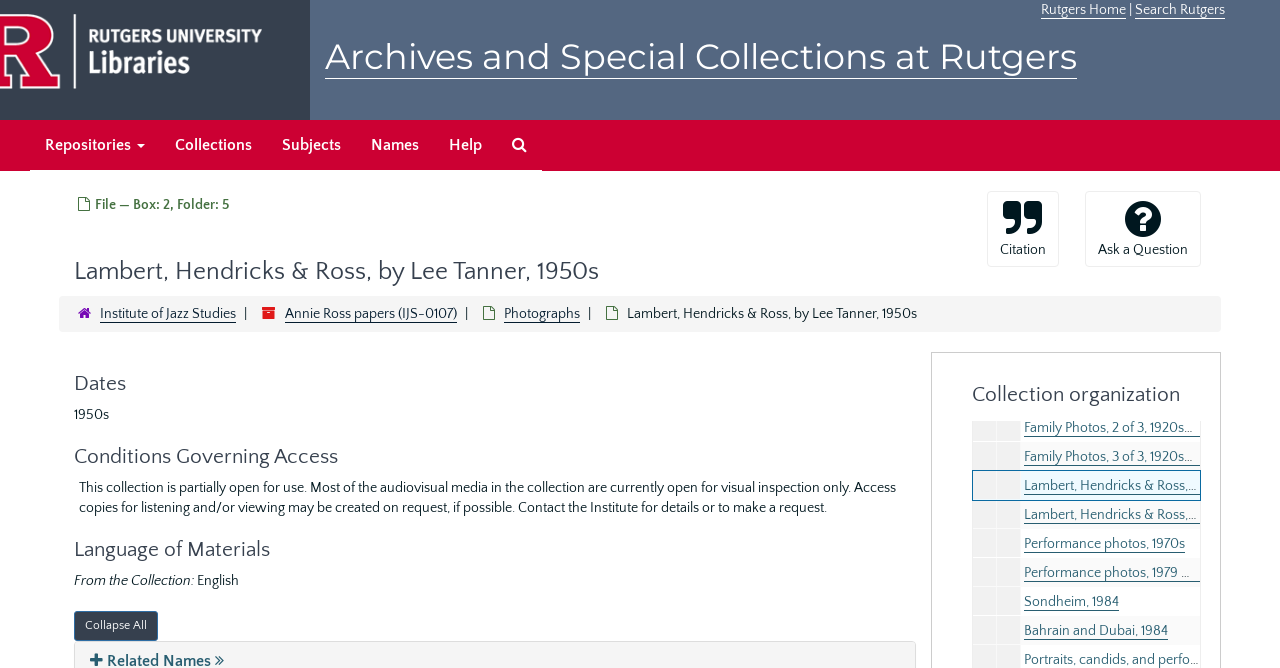Point out the bounding box coordinates of the section to click in order to follow this instruction: "Explore Photographs".

[0.394, 0.458, 0.453, 0.483]